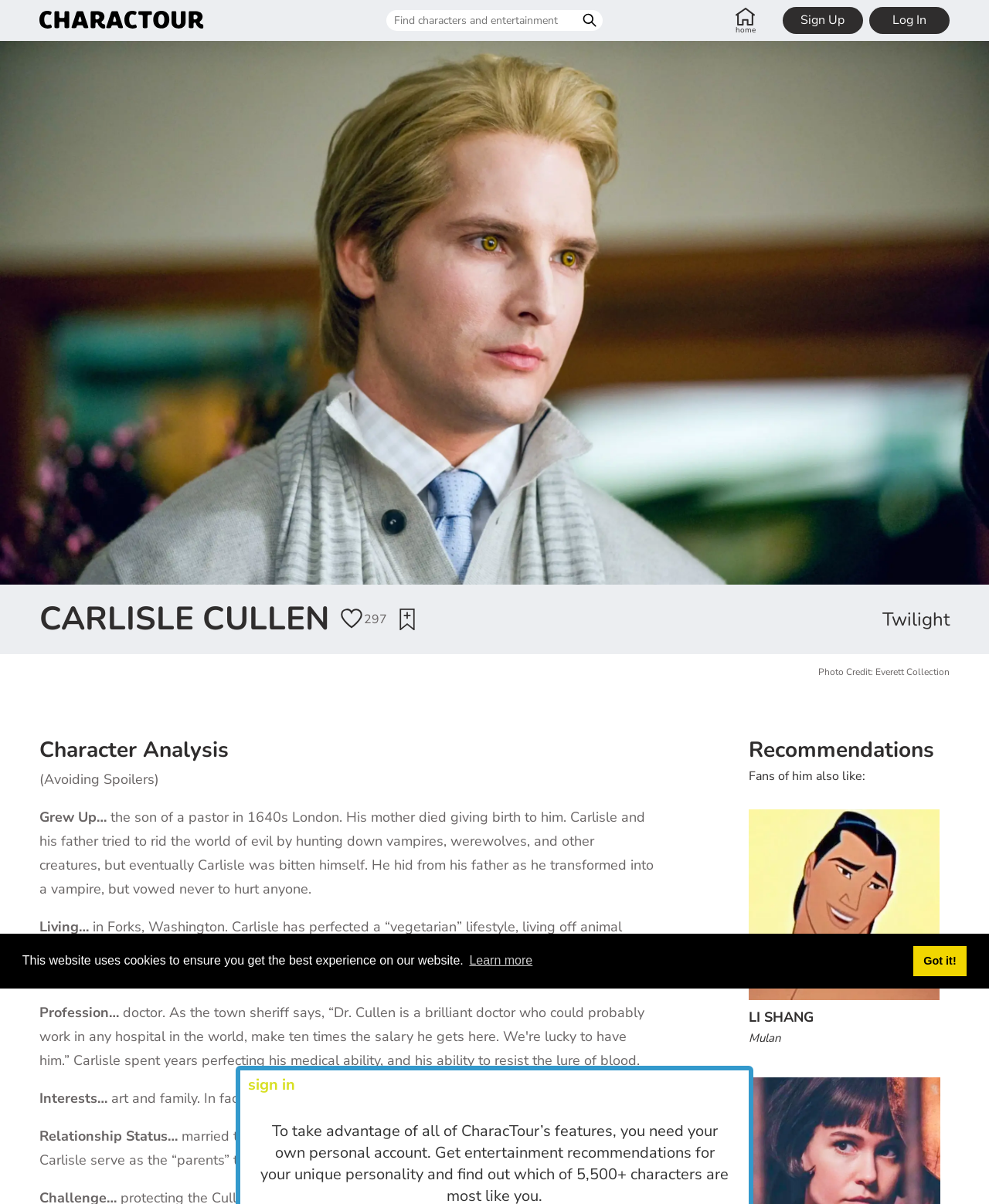Identify the bounding box coordinates for the element you need to click to achieve the following task: "Go to the home page". The coordinates must be four float values ranging from 0 to 1, formatted as [left, top, right, bottom].

[0.744, 0.006, 0.764, 0.028]